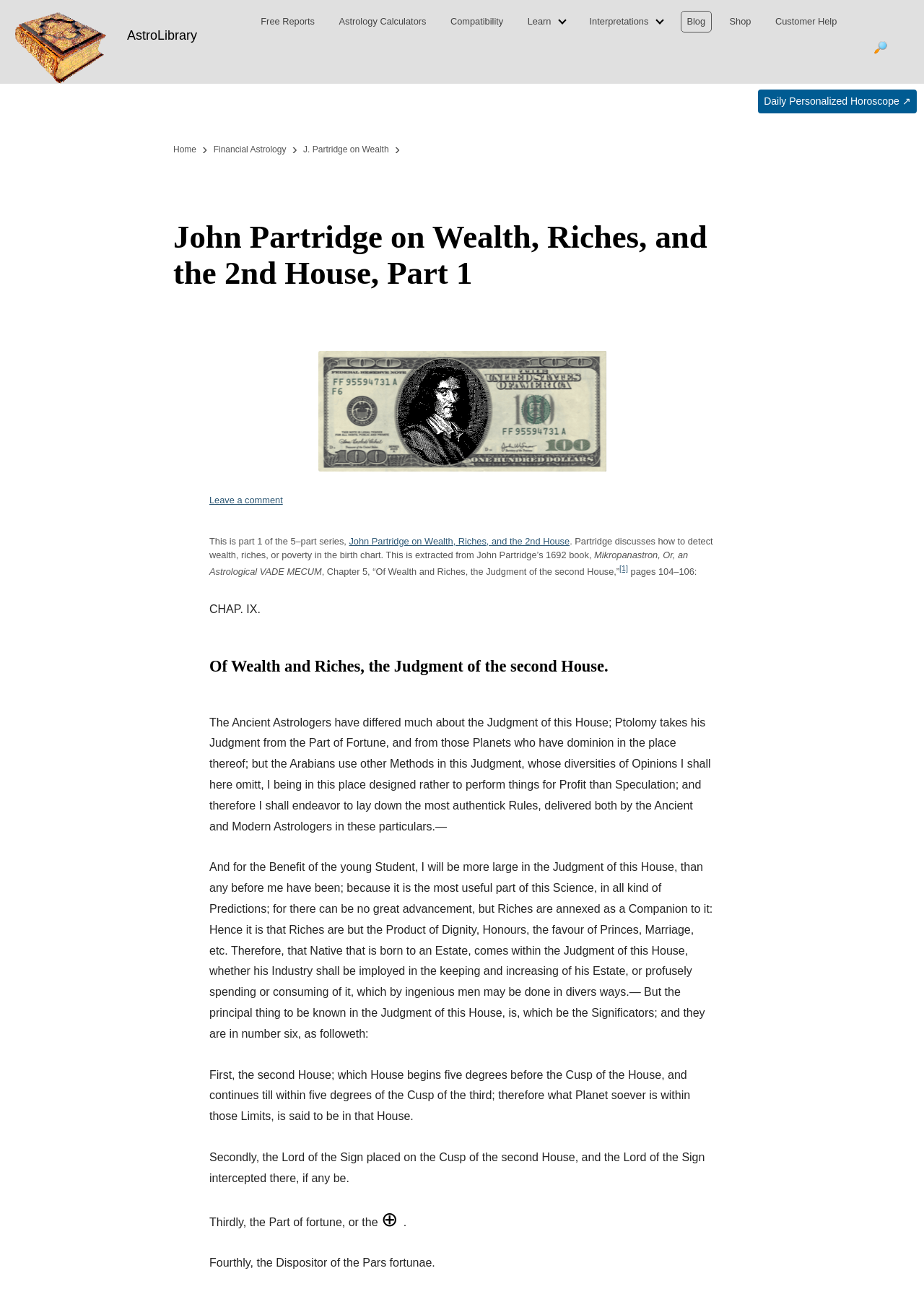What is the purpose of the article?
Look at the image and answer with only one word or phrase.

To discuss wealth and riches in the birth chart